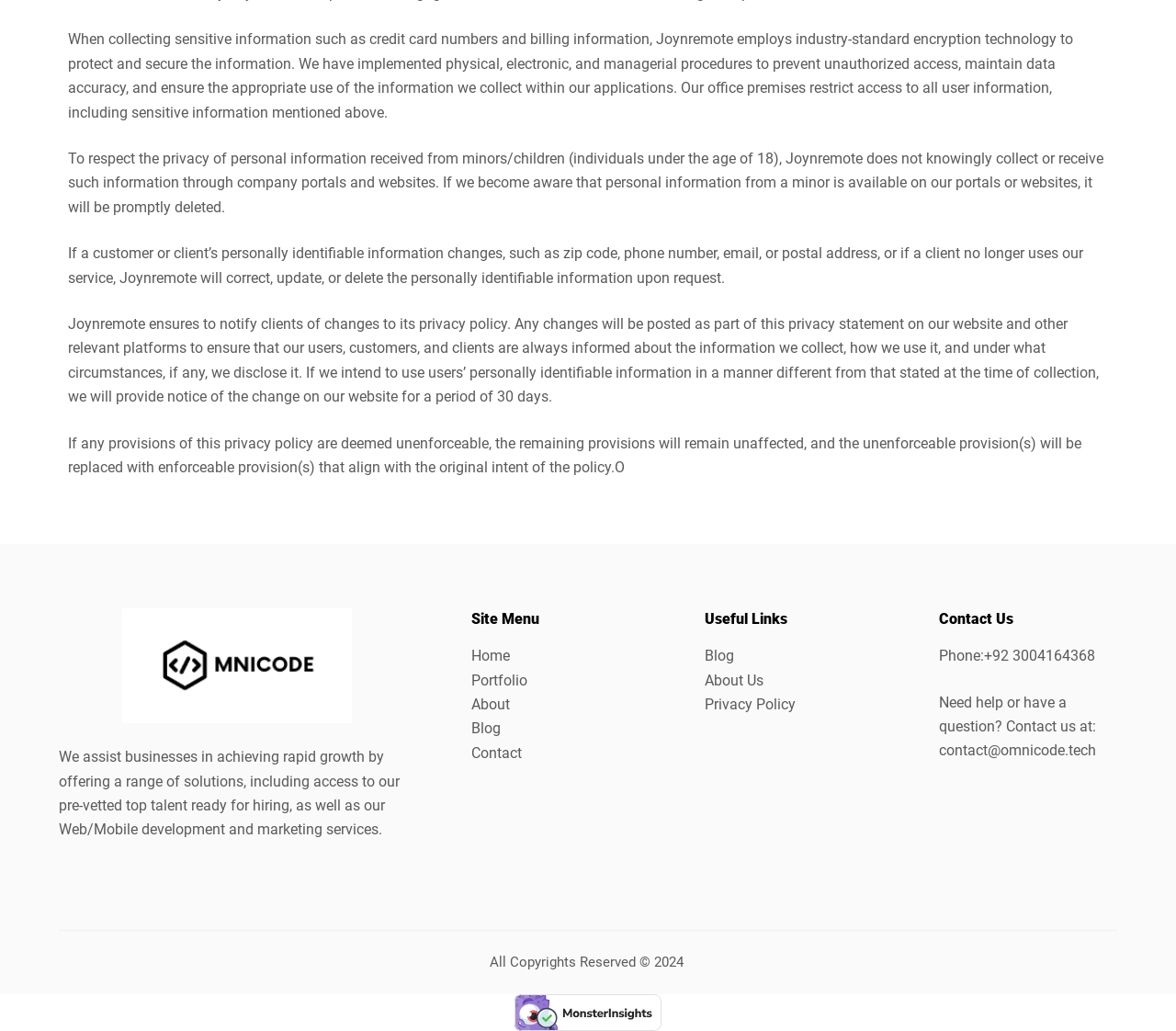Find the bounding box coordinates of the clickable area that will achieve the following instruction: "Click on About Us".

[0.599, 0.651, 0.649, 0.668]